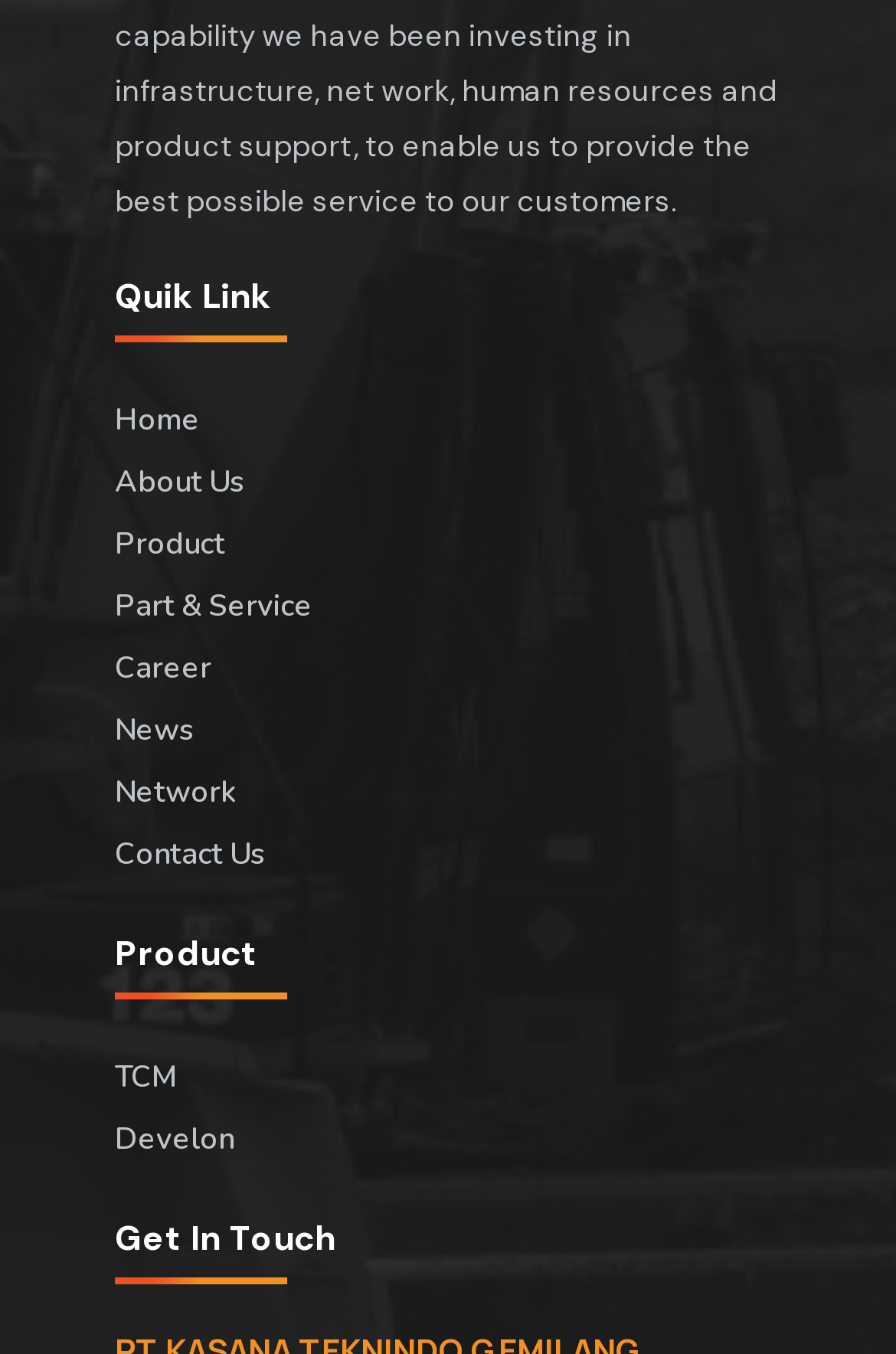Locate the bounding box coordinates of the region to be clicked to comply with the following instruction: "contact us". The coordinates must be four float numbers between 0 and 1, in the form [left, top, right, bottom].

[0.128, 0.609, 0.872, 0.655]